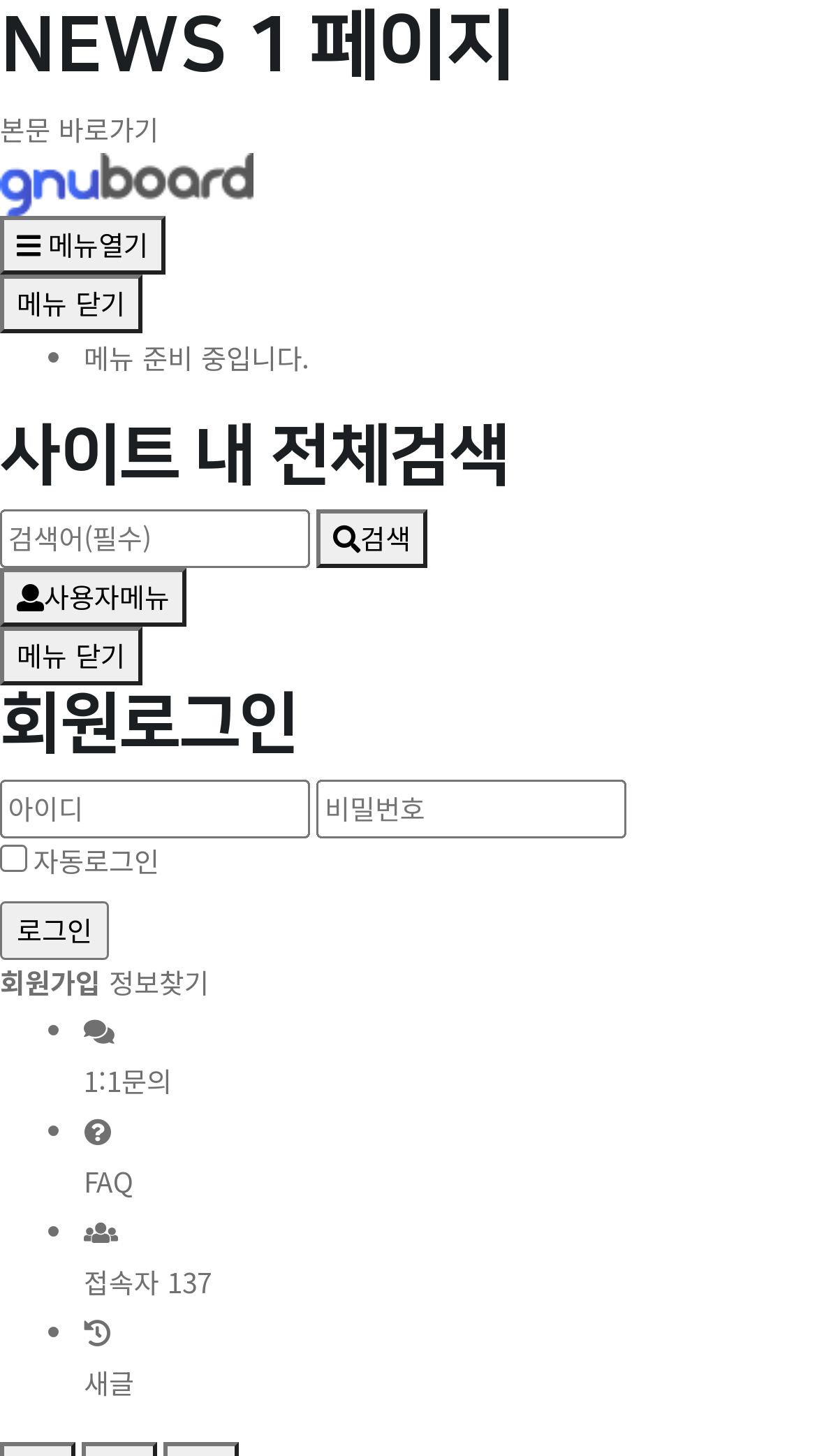What is the function of the button '메뉴열기'?
Based on the image, give a concise answer in the form of a single word or short phrase.

Open menu